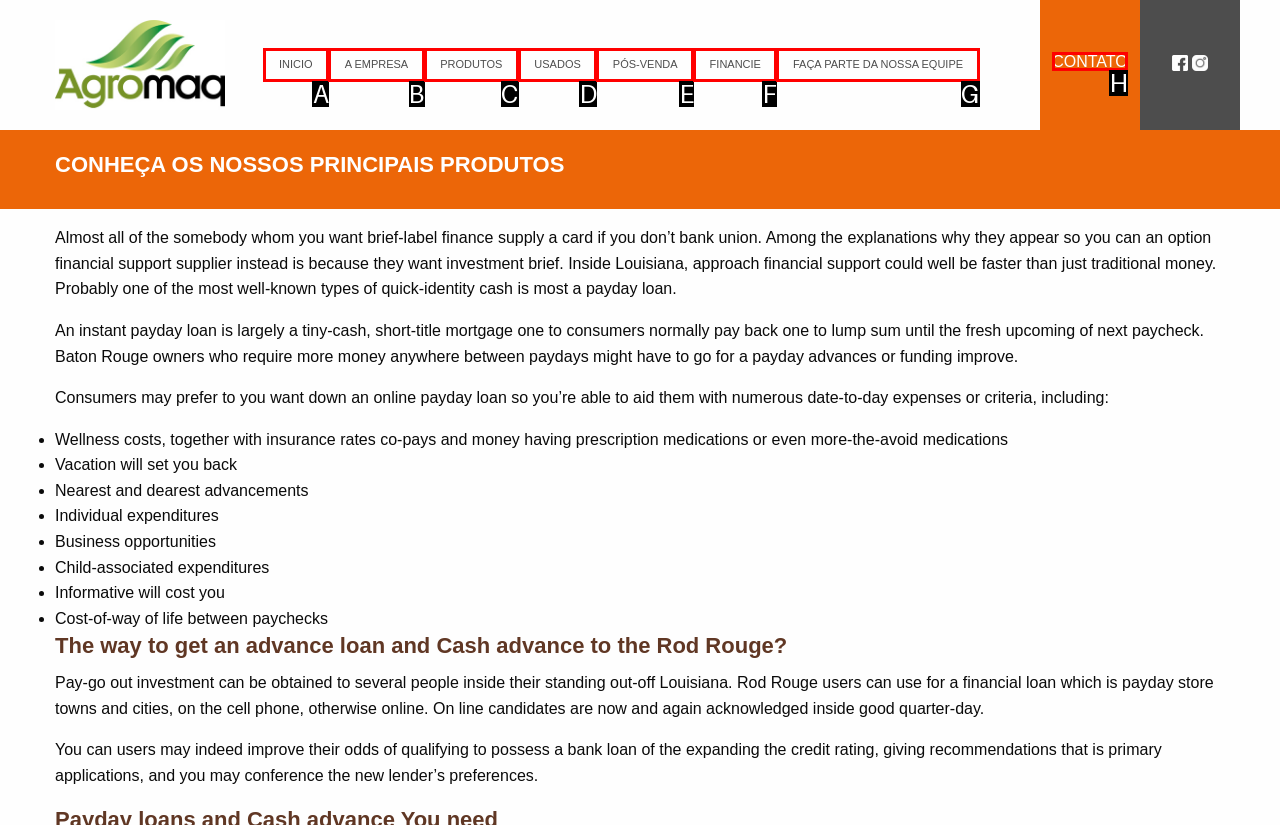Identify the letter of the correct UI element to fulfill the task: Click on the 'CONTATO' link from the given options in the screenshot.

H